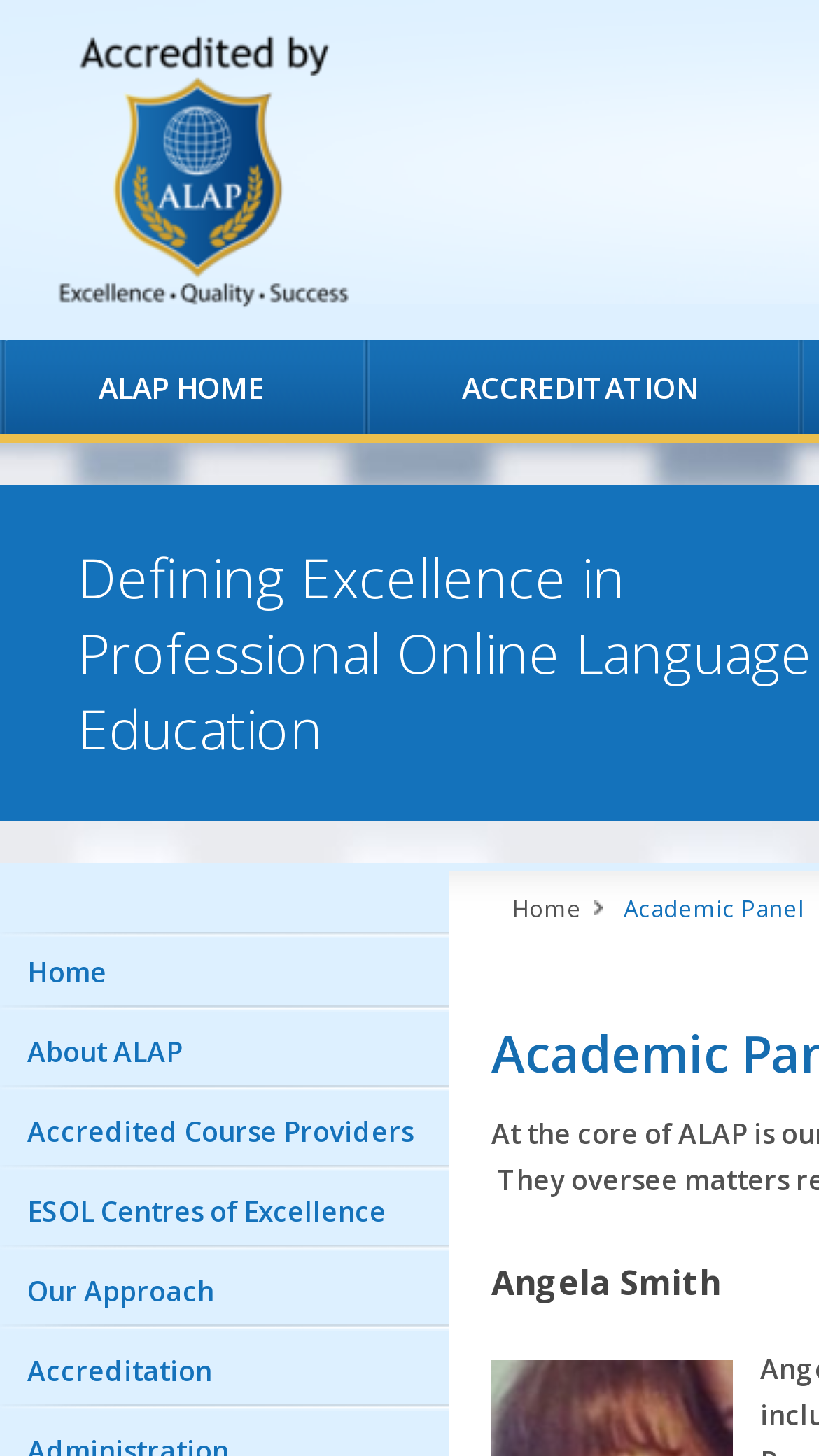Is there a link to the homepage?
Please provide a single word or phrase as your answer based on the image.

Yes